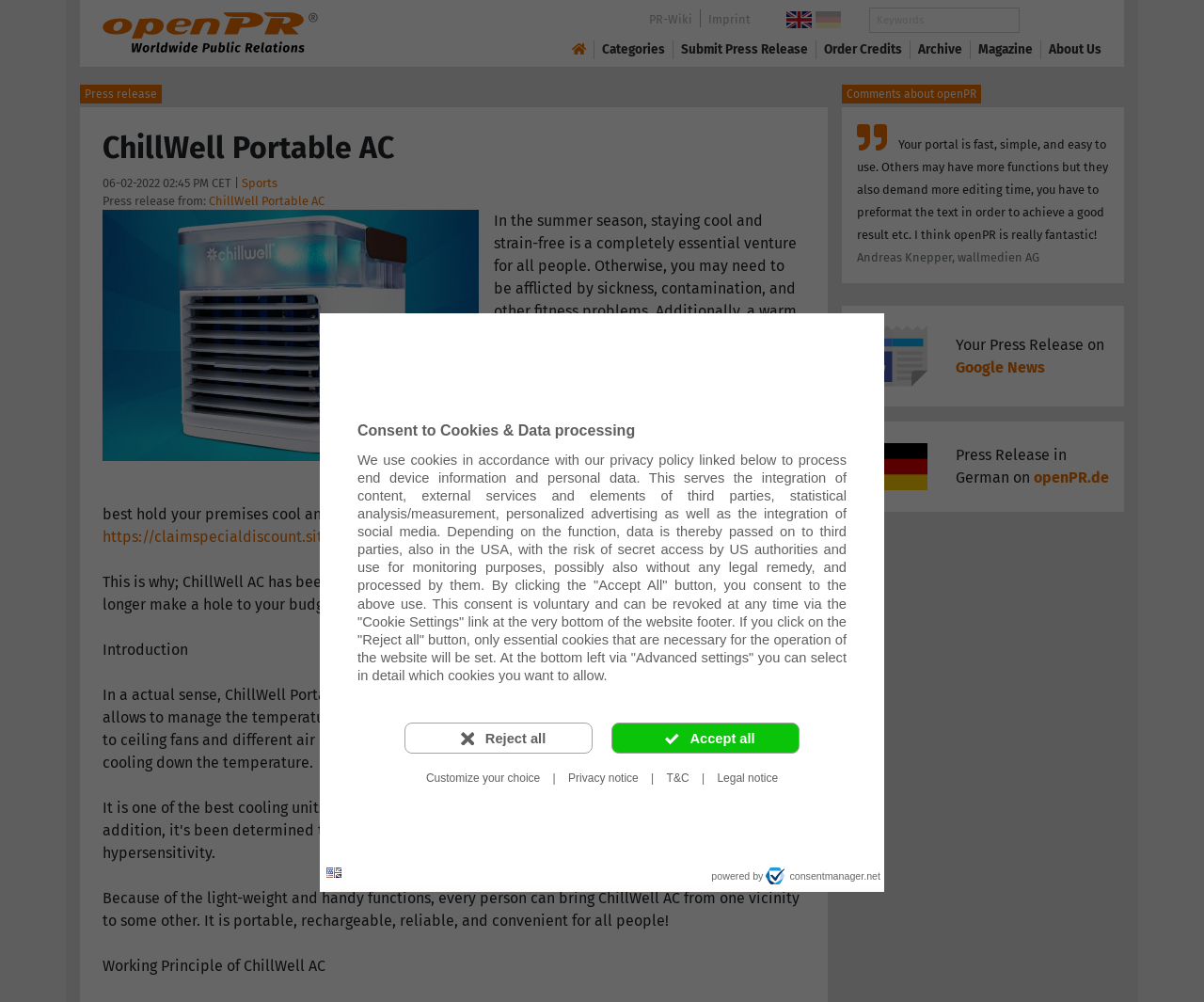Find the bounding box coordinates of the element's region that should be clicked in order to follow the given instruction: "Read the magazine". The coordinates should consist of four float numbers between 0 and 1, i.e., [left, top, right, bottom].

[0.812, 0.04, 0.858, 0.059]